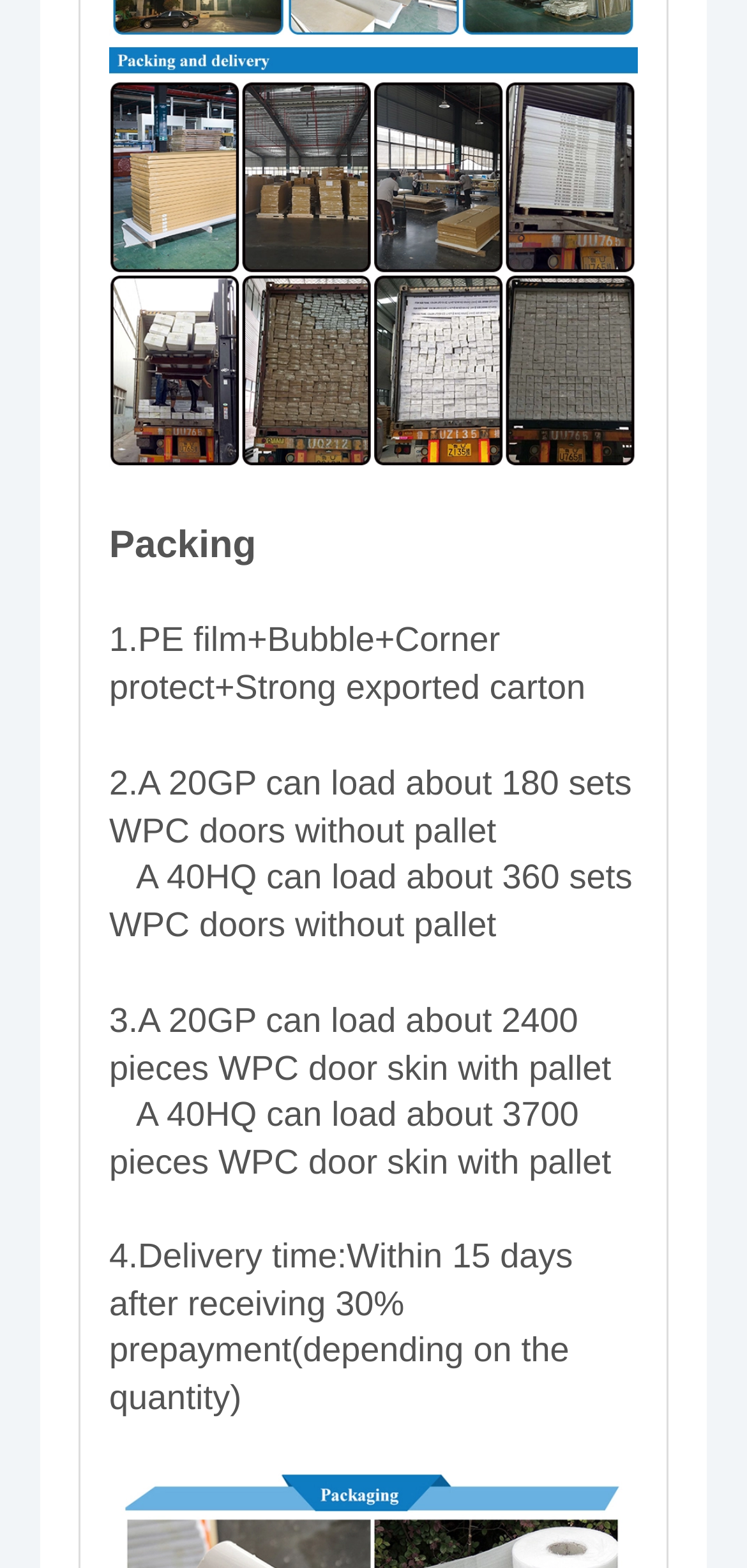Using the information in the image, give a detailed answer to the following question: What is the delivery time?

The delivery time is mentioned in the fourth point of the packing details, which is '4.Delivery time:Within 15 days after receiving 30% prepayment(depending on the quantity)'.